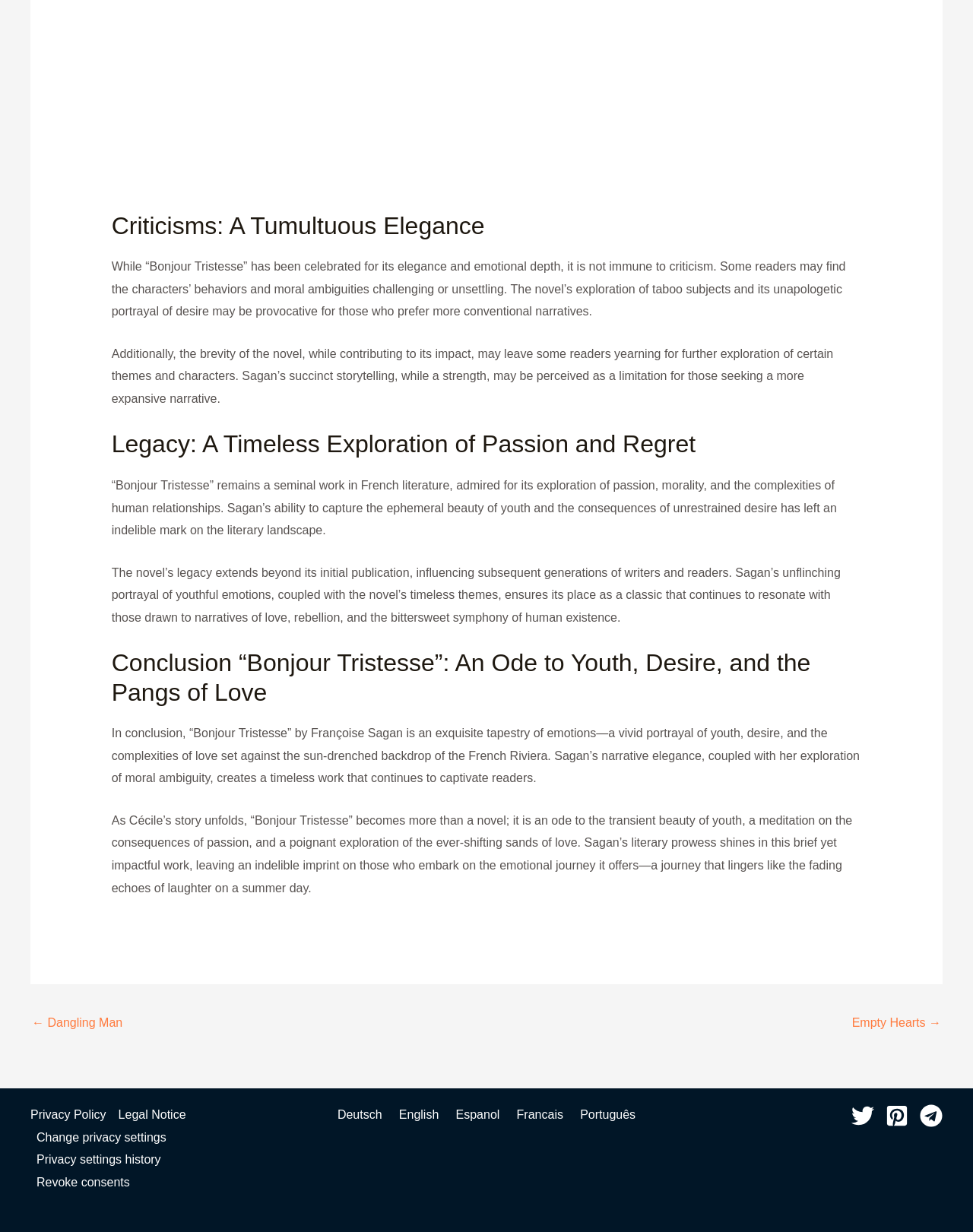Kindly determine the bounding box coordinates of the area that needs to be clicked to fulfill this instruction: "Click the 'Privacy Policy' link".

[0.031, 0.896, 0.115, 0.914]